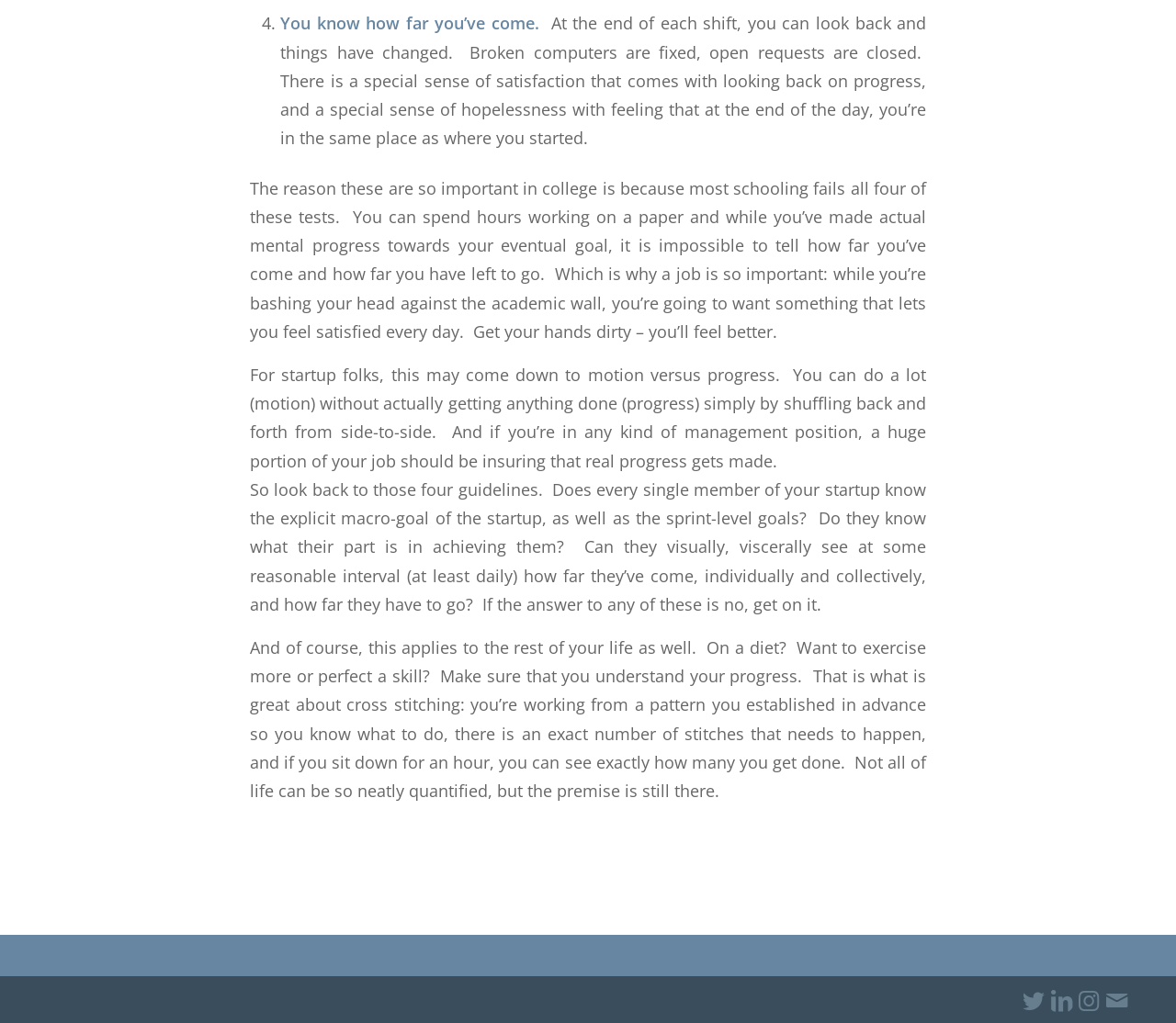What is the author's advice for startup folks? Using the information from the screenshot, answer with a single word or phrase.

Ensure real progress